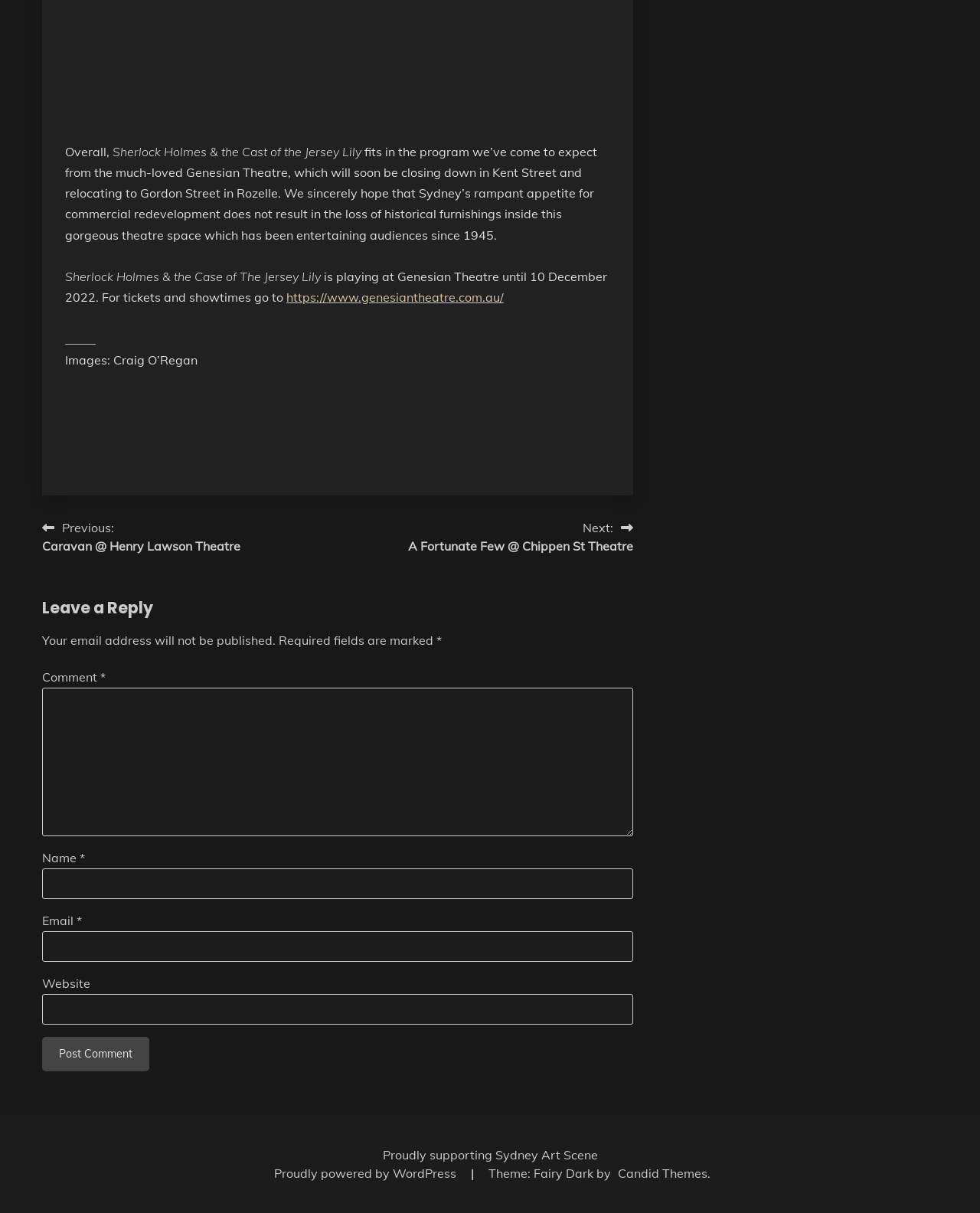Kindly provide the bounding box coordinates of the section you need to click on to fulfill the given instruction: "Click on the Next post link".

[0.416, 0.427, 0.646, 0.458]